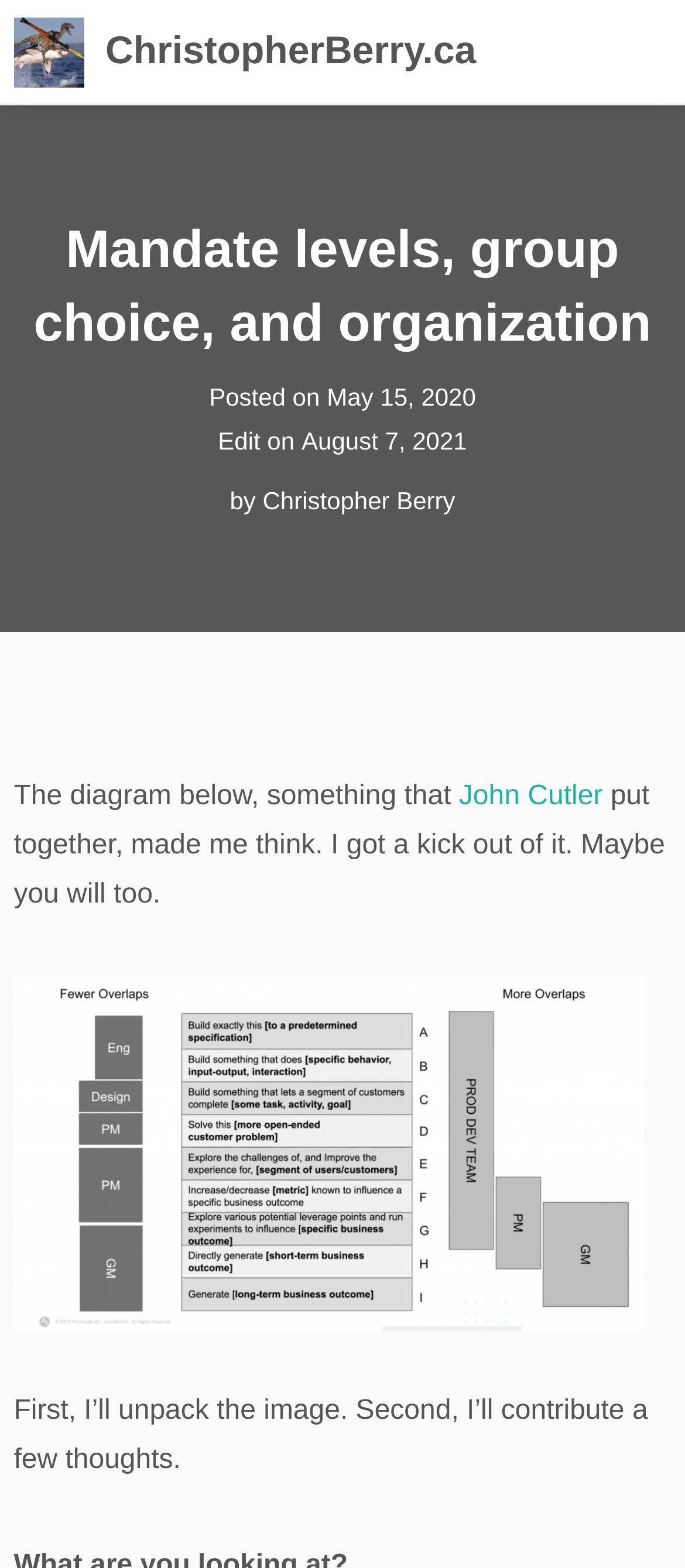Examine the image and give a thorough answer to the following question:
How many sections does the article have?

The article has two sections, which can be inferred by looking at the text 'First, I’ll unpack the image. Second, I’ll contribute a few thoughts.' This text indicates that the article is divided into two sections, one for unpacking the image and another for contributing thoughts.